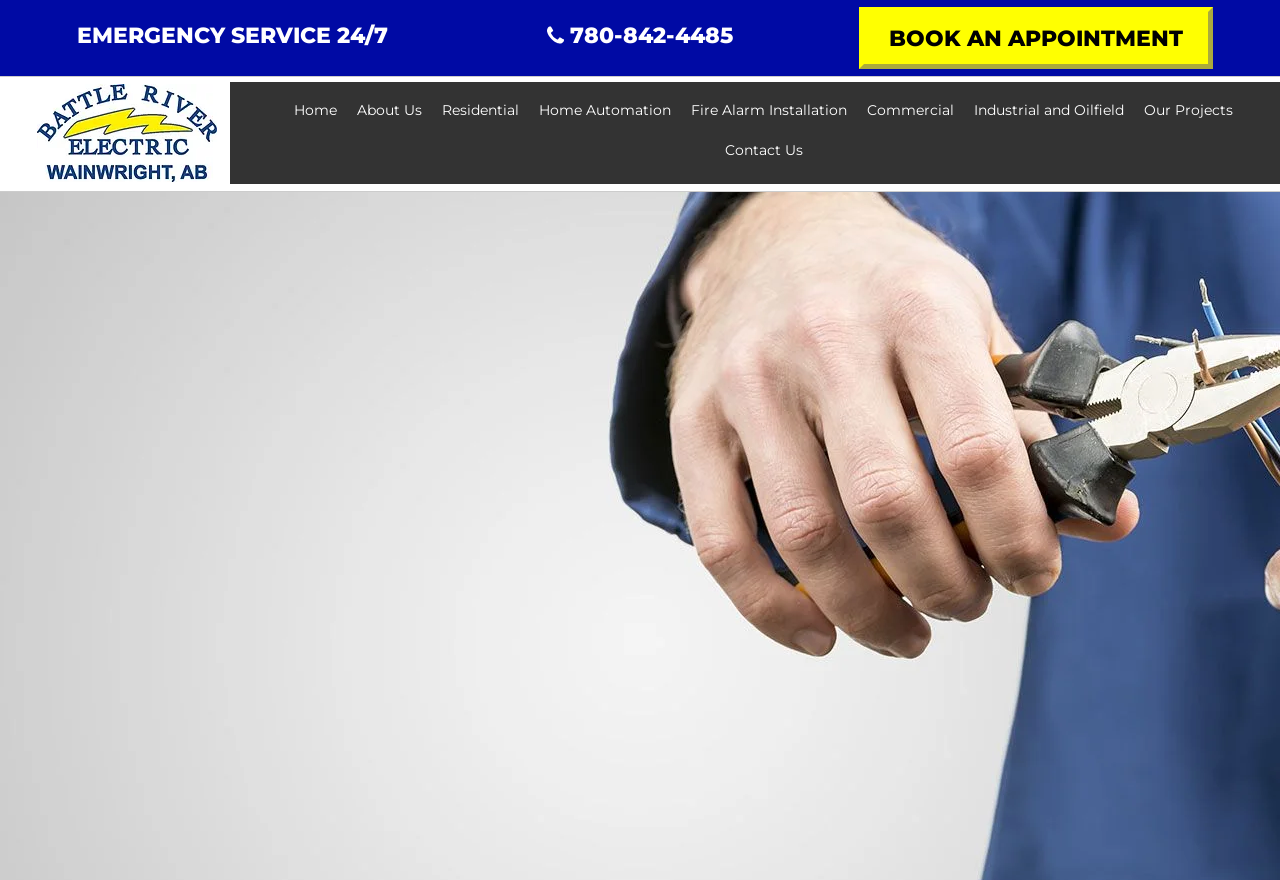Please determine the bounding box coordinates of the element to click on in order to accomplish the following task: "Call the emergency service". Ensure the coordinates are four float numbers ranging from 0 to 1, i.e., [left, top, right, bottom].

[0.445, 0.039, 0.573, 0.051]